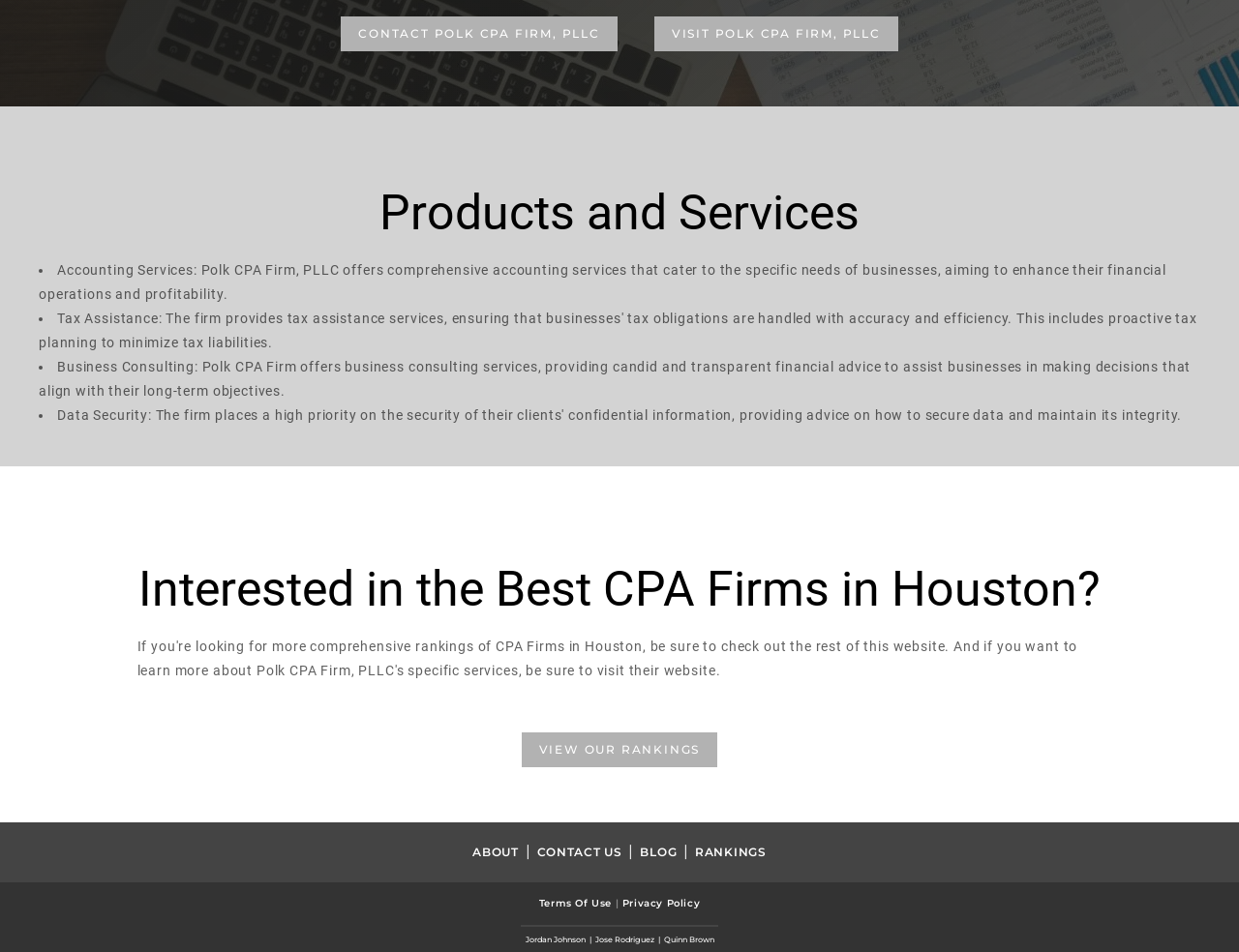What services does Polk CPA Firm offer?
Can you provide an in-depth and detailed response to the question?

The services offered by Polk CPA Firm can be found in the list under the heading 'Products and Services'. The list includes 'Accounting Services' and 'Business Consulting'.